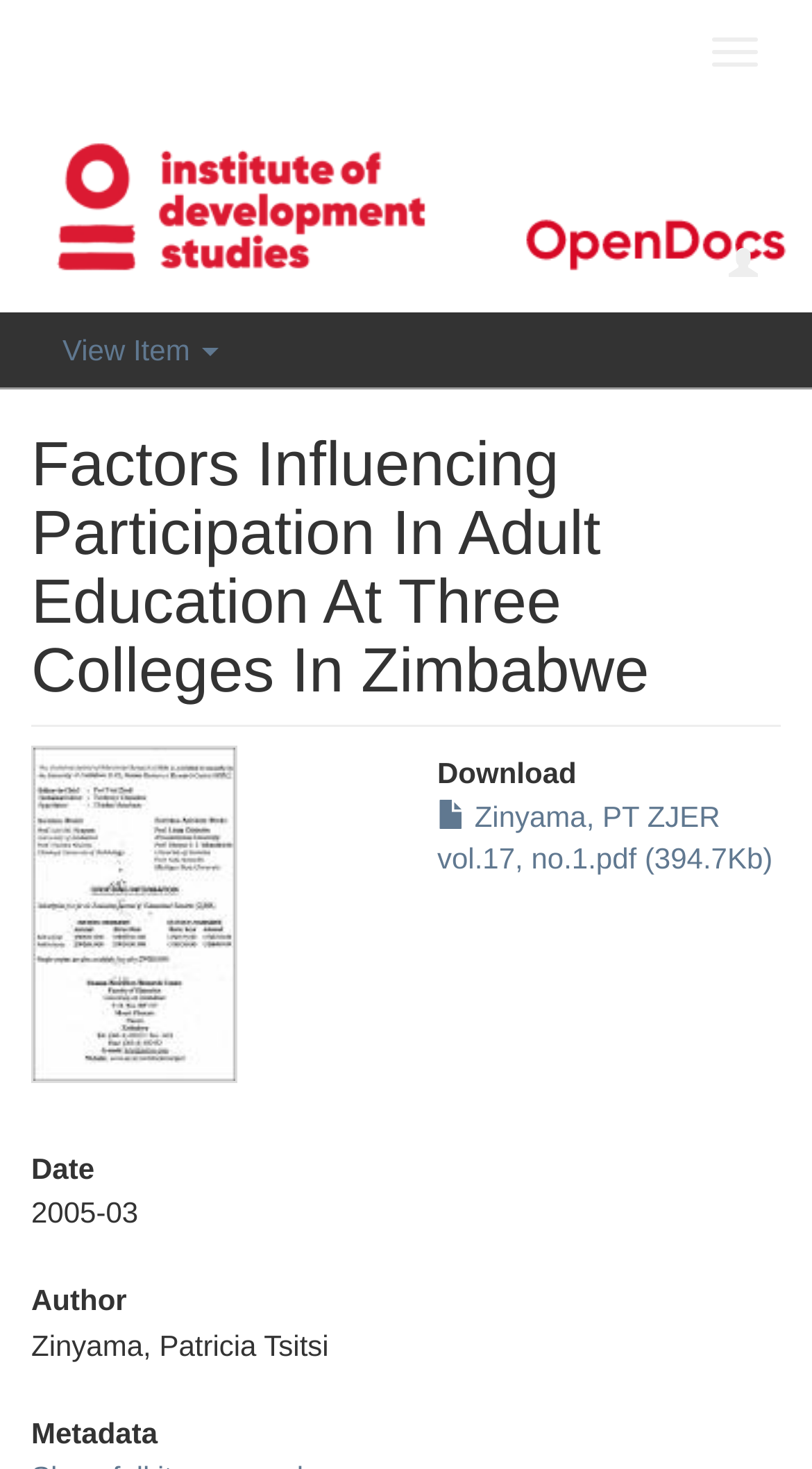What is the type of the downloadable file?
Can you give a detailed and elaborate answer to the question?

The type of the downloadable file can be inferred from the link element with the bounding box coordinates [0.538, 0.545, 0.952, 0.596]. The file name 'Zinyama, PT ZJER vol.17, no.1.pdf' indicates that the downloadable file is a PDF.